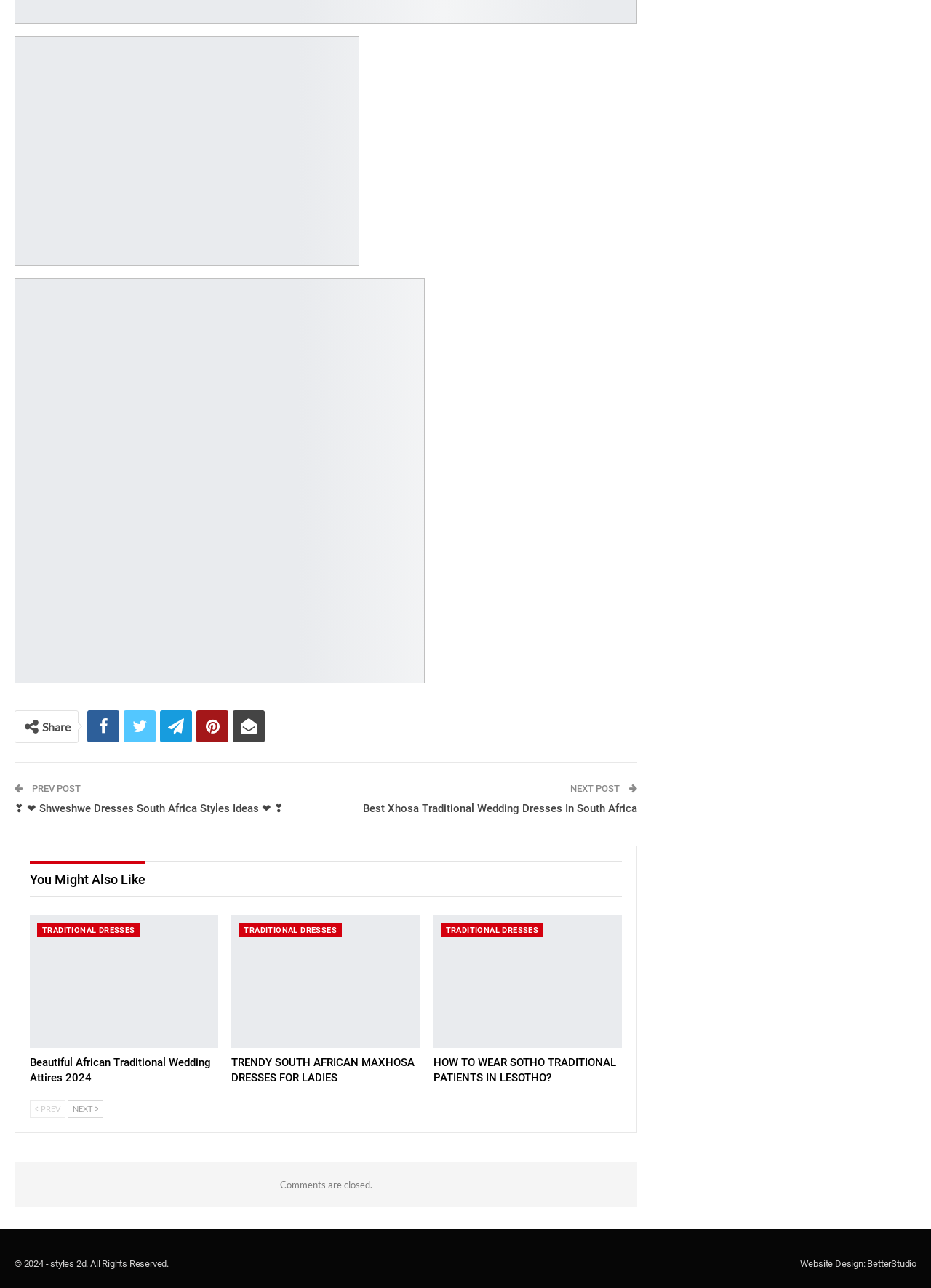Please specify the bounding box coordinates in the format (top-left x, top-left y, bottom-right x, bottom-right y), with all values as floating point numbers between 0 and 1. Identify the bounding box of the UI element described by: TRADITIONAL DRESSES

[0.04, 0.716, 0.15, 0.728]